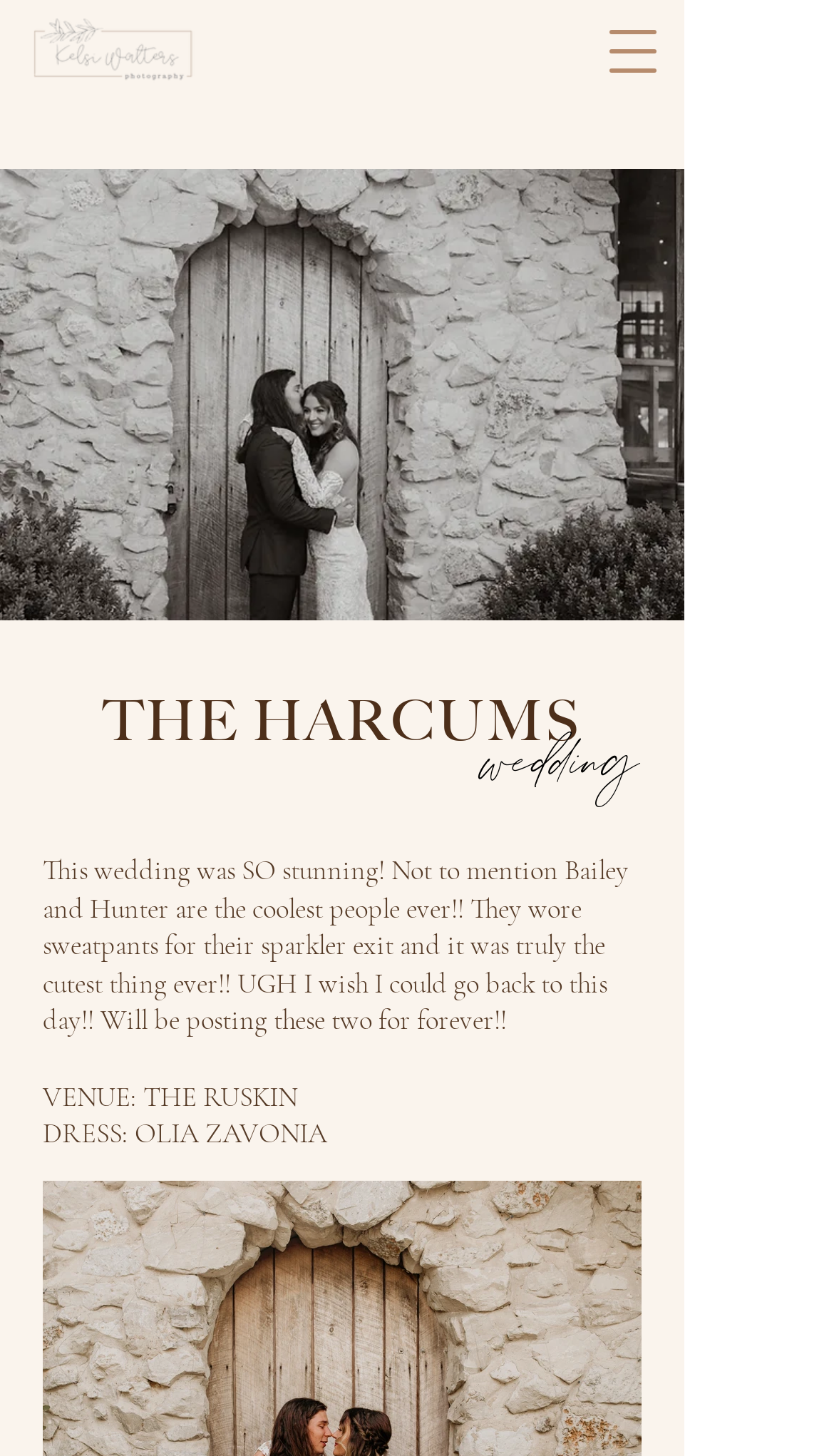By analyzing the image, answer the following question with a detailed response: Who is the author of the text?

Although the author's name is not explicitly mentioned in the text, the webpage's title 'MR. & MRS. HARCUM | Kelsi Walters Photo' suggests that Kelsi Walters is the author of the text.